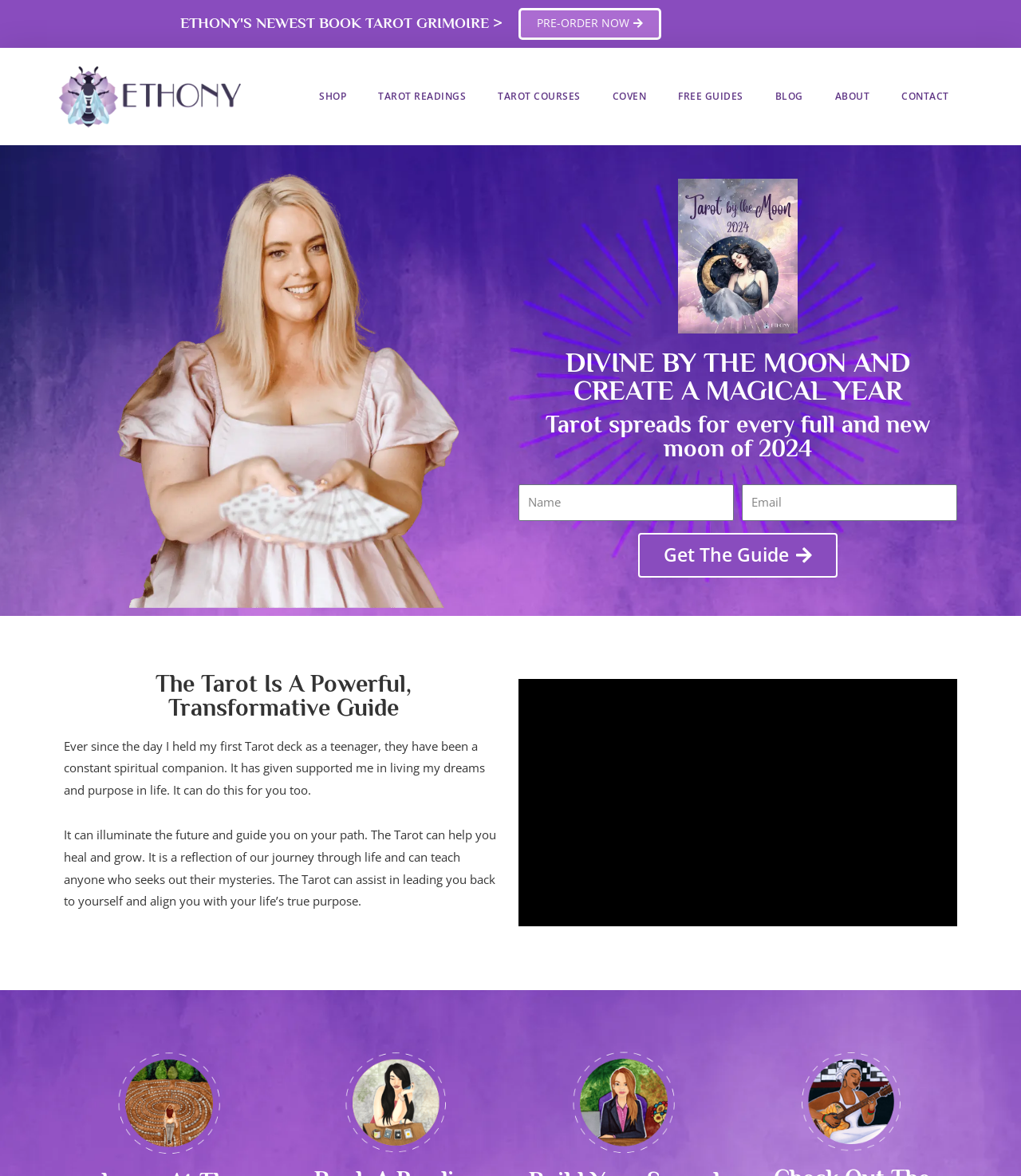Generate the text content of the main heading of the webpage.

DIVINE BY THE MOON AND CREATE A MAGICAL YEAR